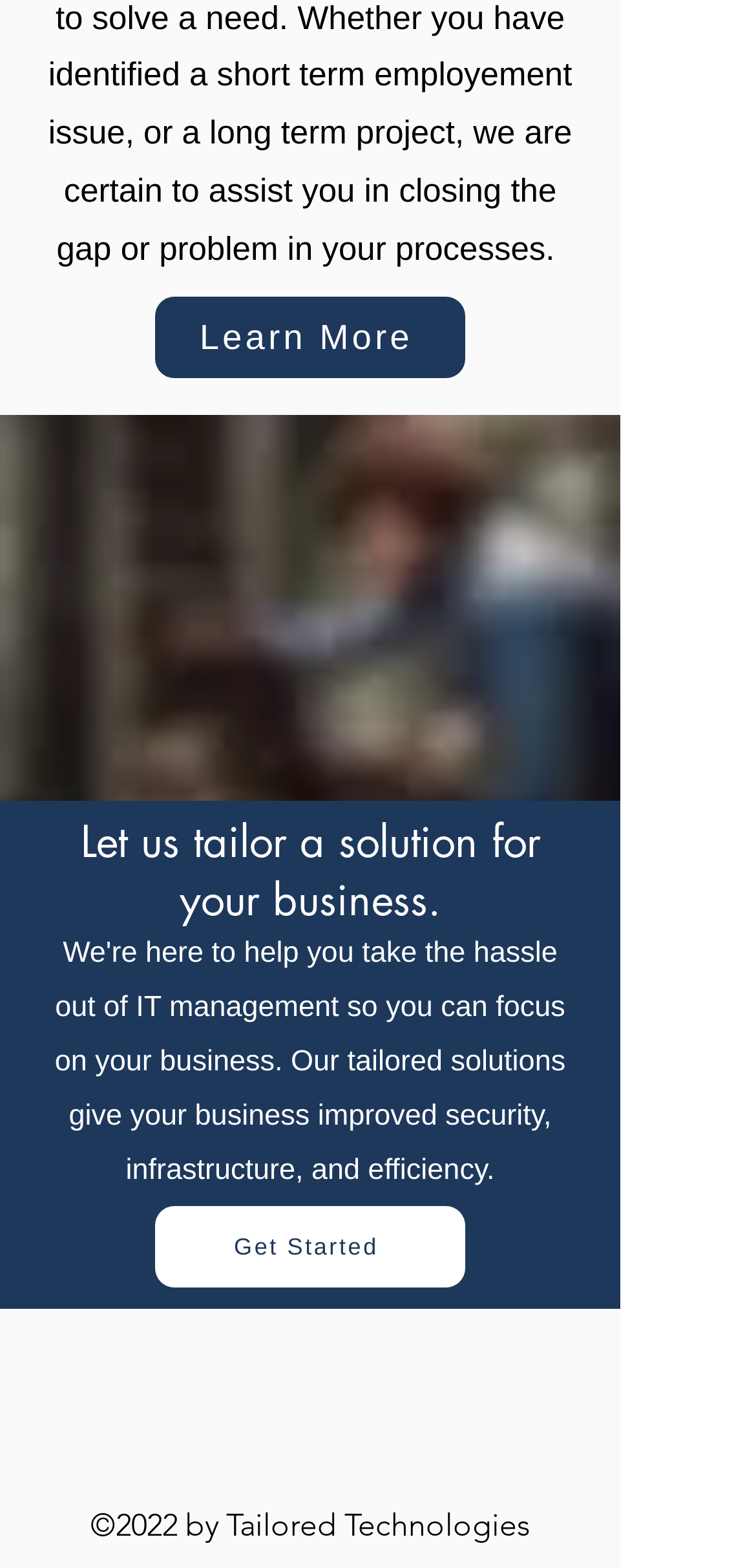Provide the bounding box coordinates of the HTML element described by the text: "aria-label="LinkedIn"". The coordinates should be in the format [left, top, right, bottom] with values between 0 and 1.

[0.423, 0.859, 0.523, 0.907]